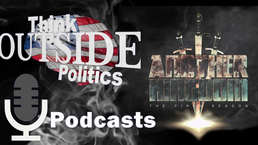Based on the image, provide a detailed and complete answer to the question: 
What is the phrase written in bold typography?

The phrase 'Think Outside Politics' is written in bold, striking typography, which suggests that the podcast series is not limited to traditional political discussions, but rather encourages listeners to think beyond the conventional boundaries.